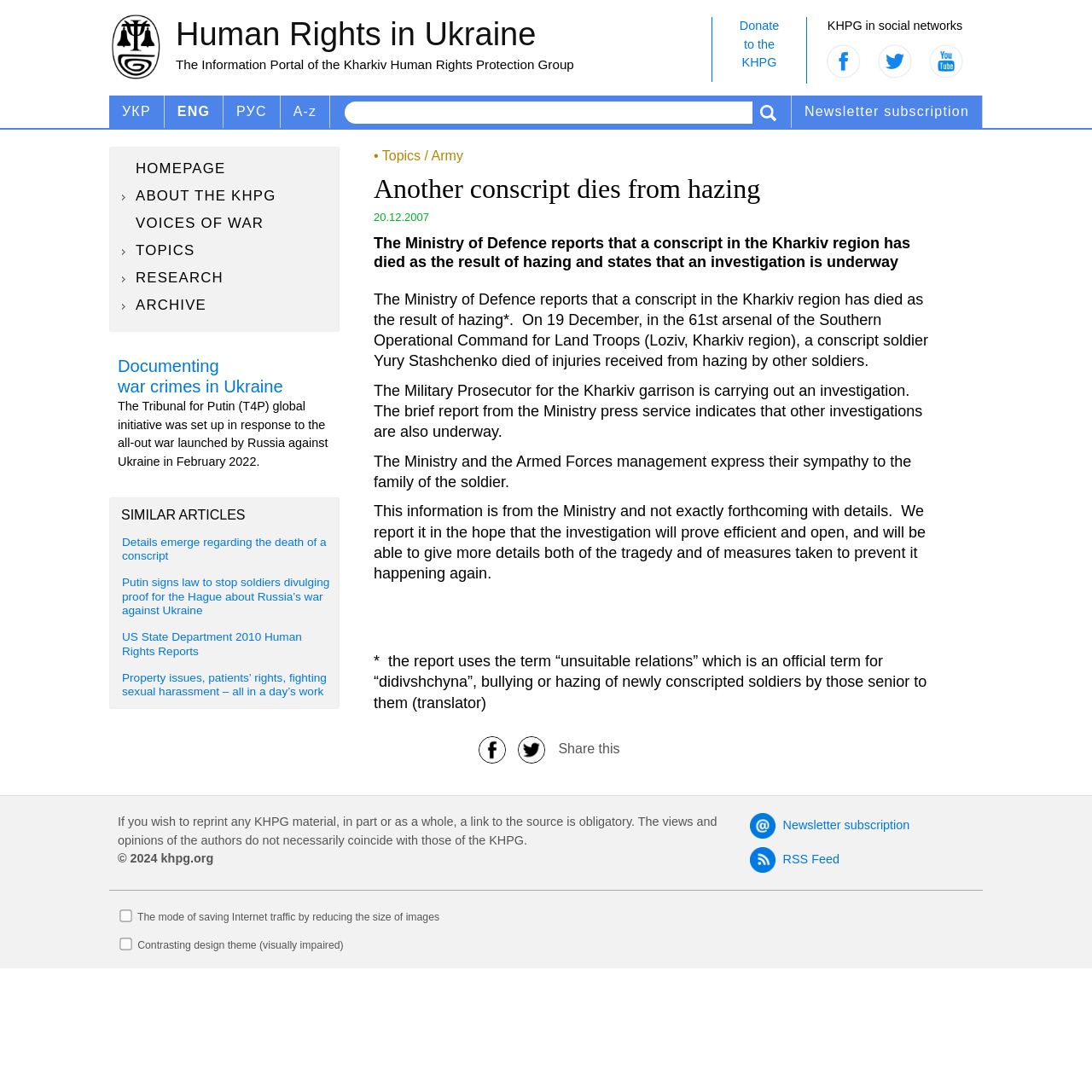Pinpoint the bounding box coordinates of the area that should be clicked to complete the following instruction: "Share this on Facebook". The coordinates must be given as four float numbers between 0 and 1, i.e., [left, top, right, bottom].

[0.432, 0.679, 0.468, 0.692]